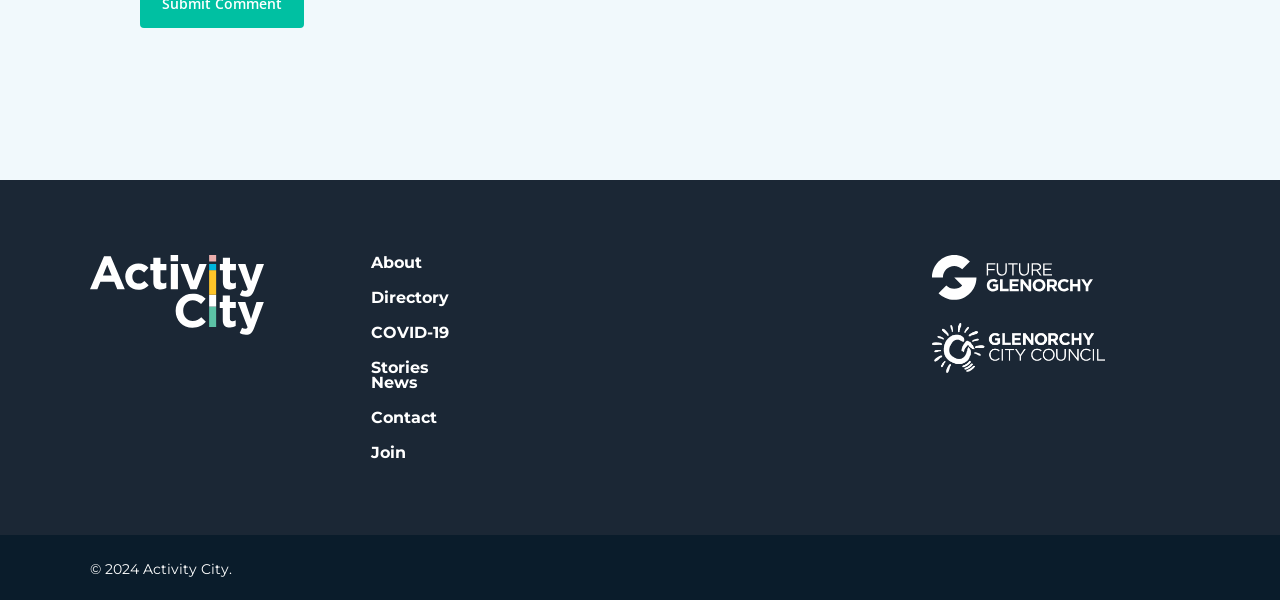Refer to the image and provide an in-depth answer to the question:
What is the logo of Activity City?

The logo of Activity City is located at the top left corner of the webpage, and it is an image with the text 'Activity City Logo'.